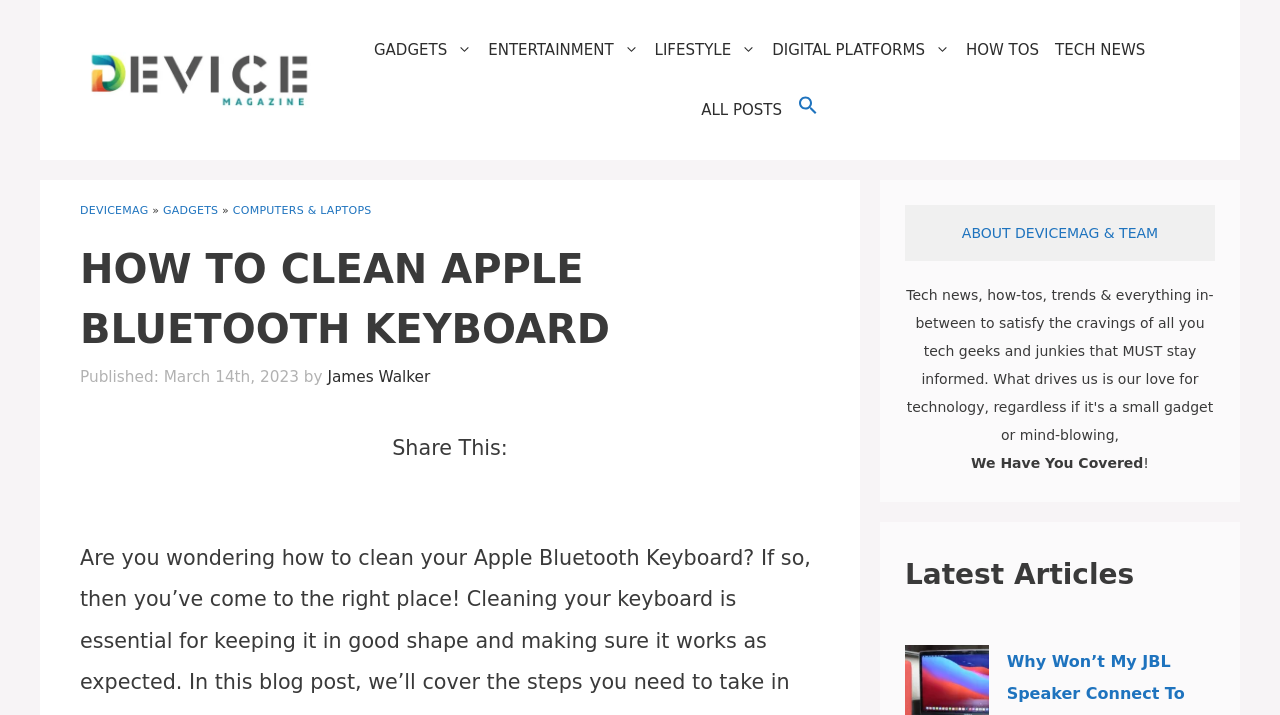Pinpoint the bounding box coordinates of the element that must be clicked to accomplish the following instruction: "Read the article 'HOW TO CLEAN APPLE BLUETOOTH KEYBOARD'". The coordinates should be in the format of four float numbers between 0 and 1, i.e., [left, top, right, bottom].

[0.062, 0.334, 0.641, 0.501]